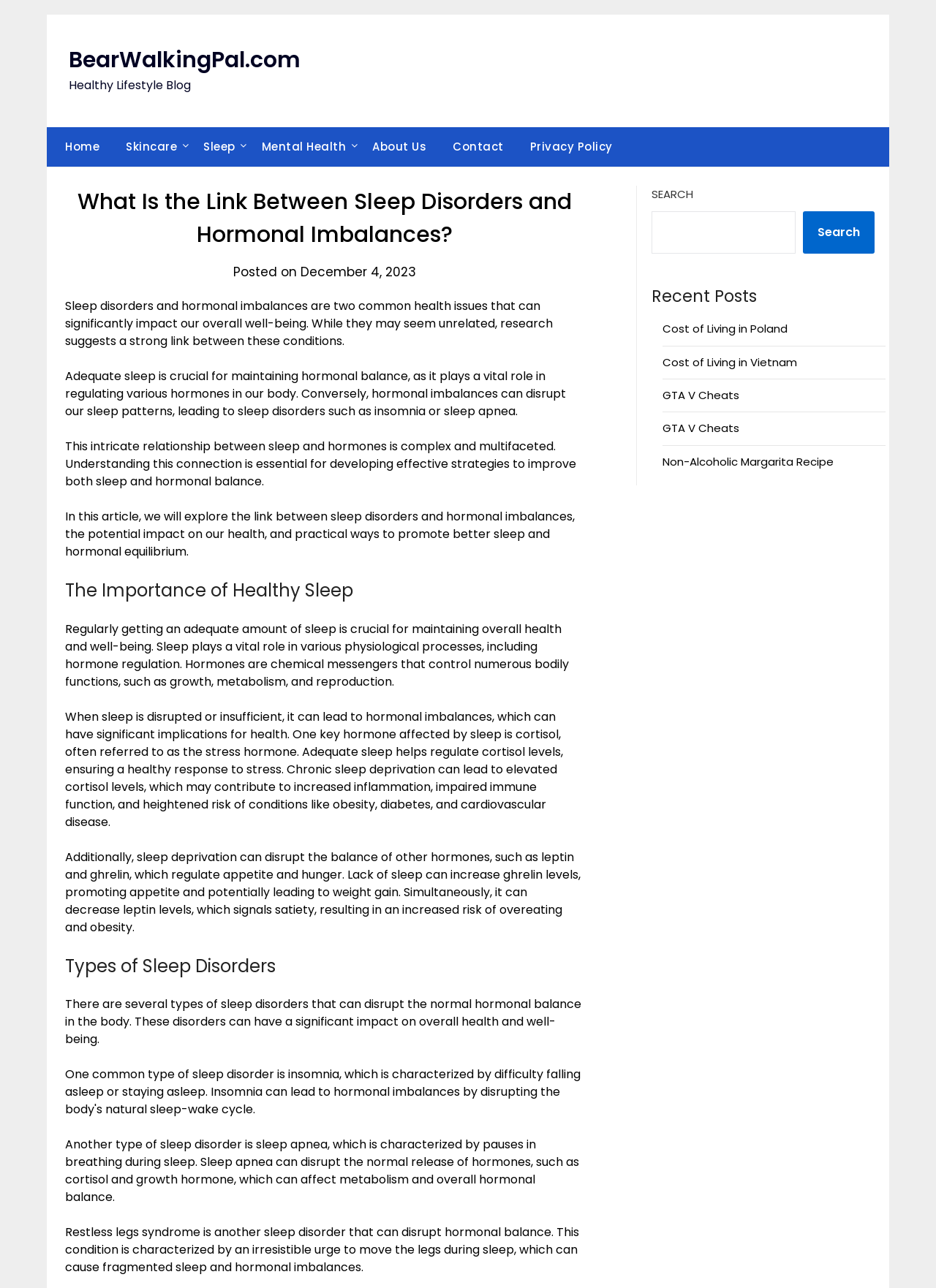What is the main topic of this article?
Answer the question with a single word or phrase derived from the image.

Sleep disorders and hormonal imbalances